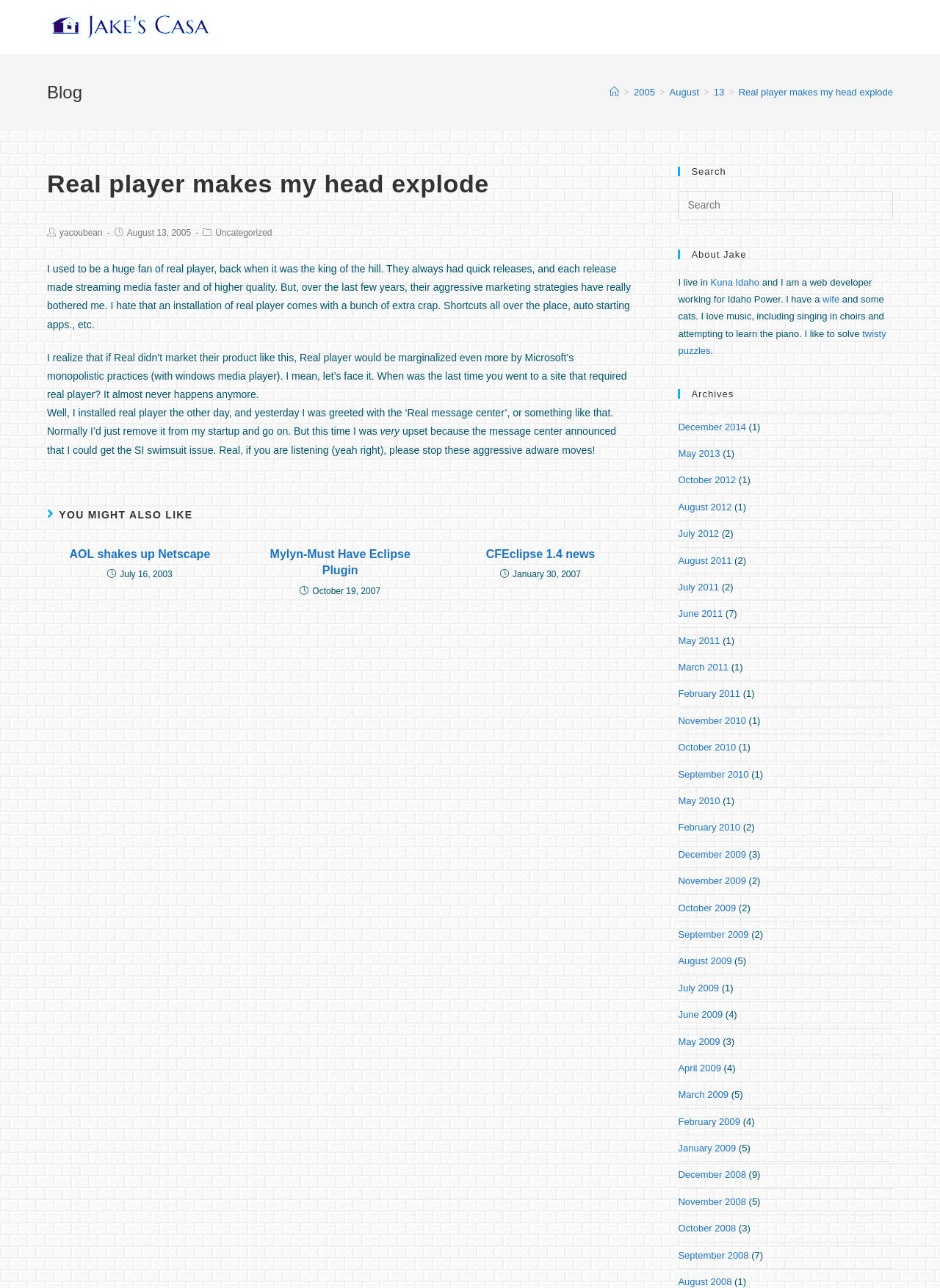What is the category of this blog post?
From the image, respond using a single word or phrase.

Uncategorized